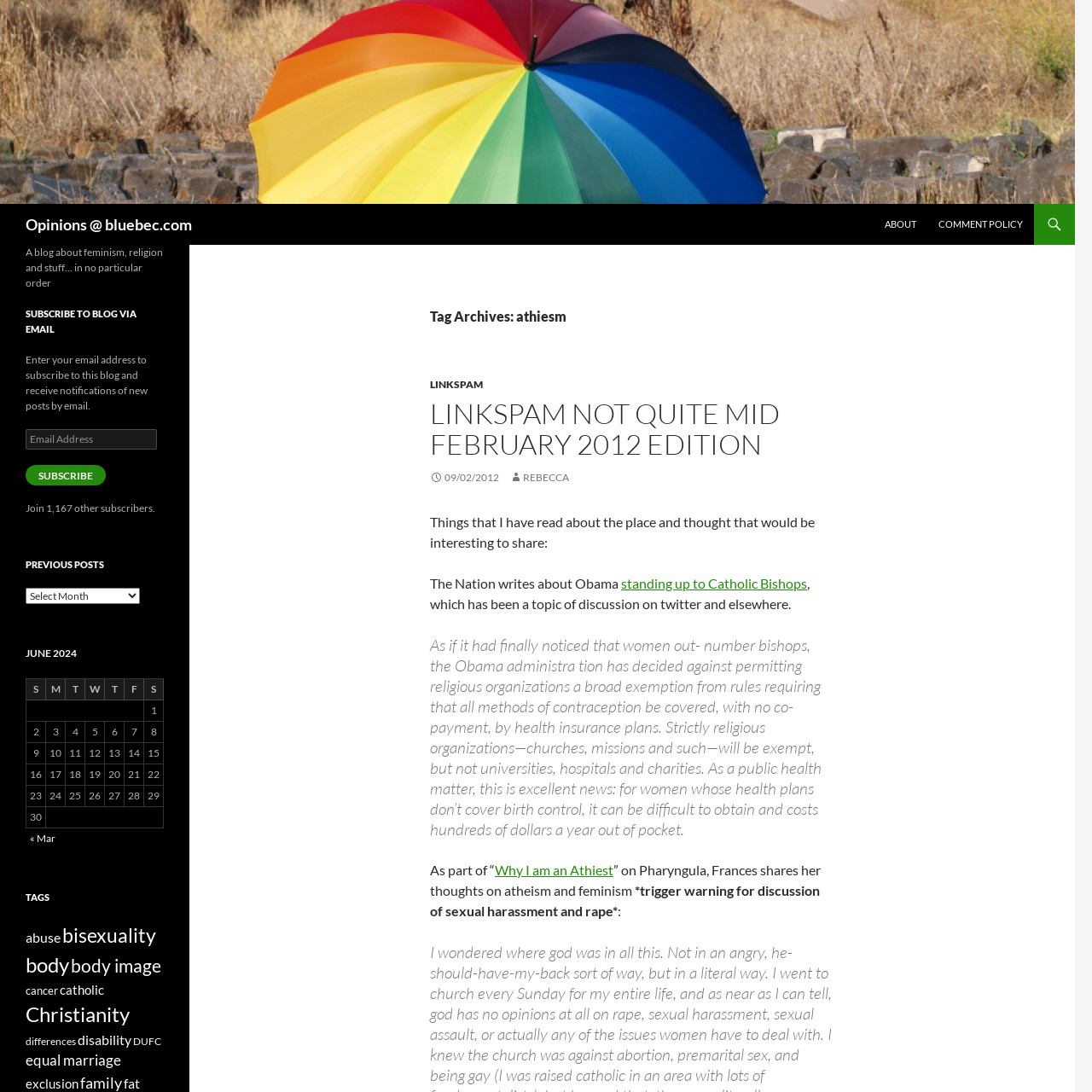Answer this question in one word or a short phrase: What is the purpose of the table 'JUNE 2024'?

To display a calendar